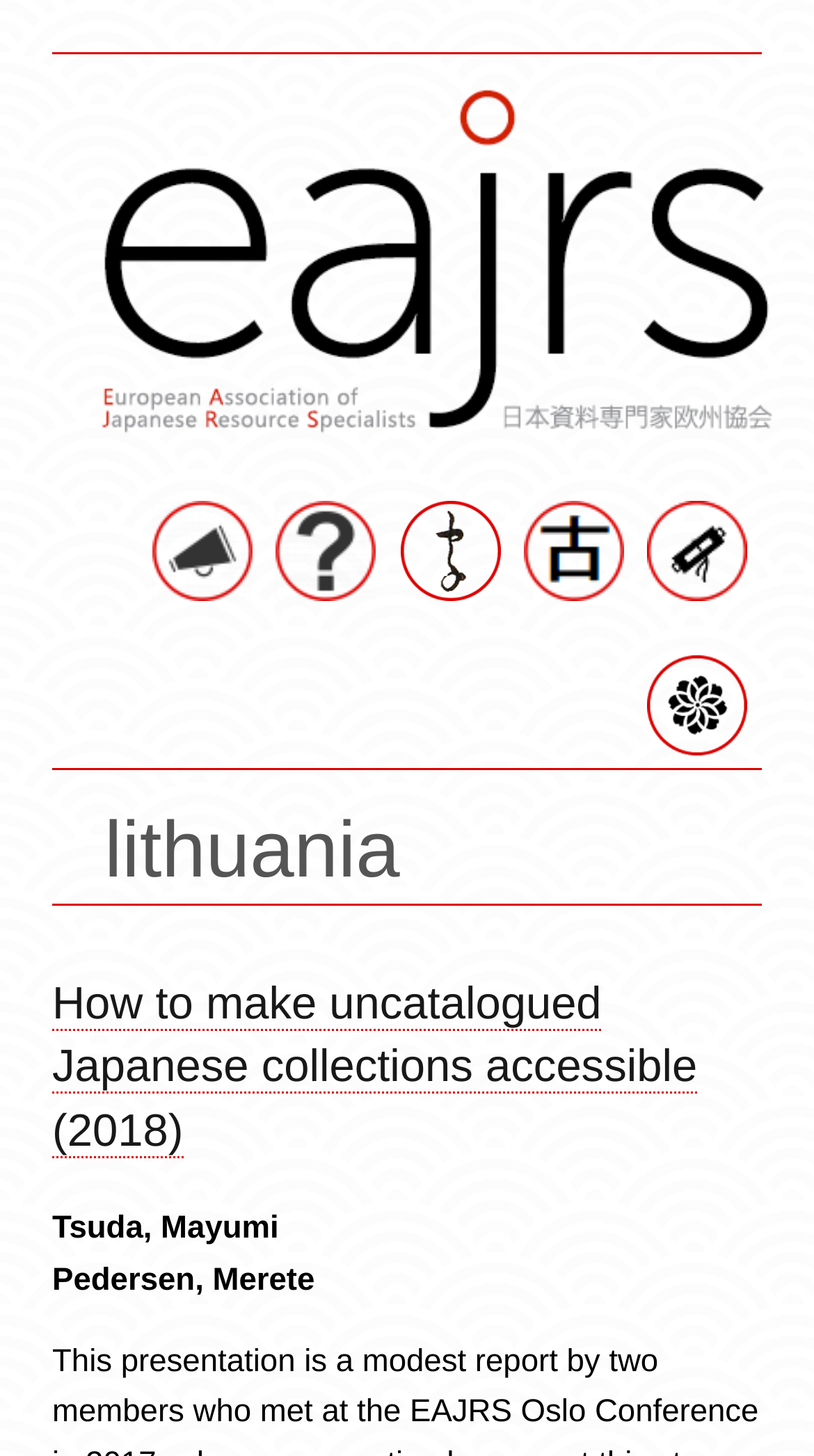Locate the bounding box coordinates of the clickable region necessary to complete the following instruction: "Click the last social media link". Provide the coordinates in the format of four float numbers between 0 and 1, i.e., [left, top, right, bottom].

[0.795, 0.395, 0.936, 0.419]